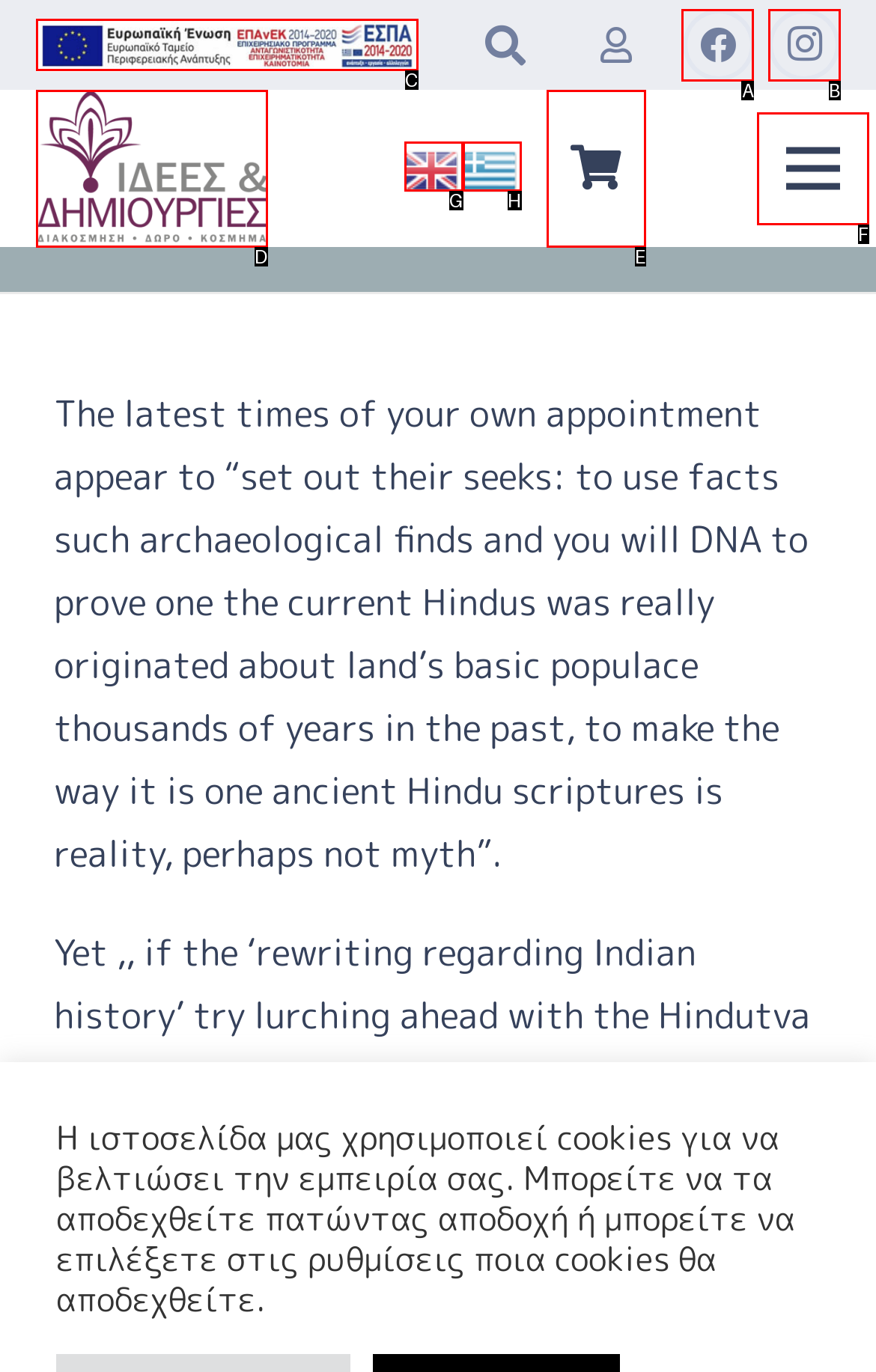Choose the HTML element that aligns with the description: aria-label="Facebook" title="Facebook". Indicate your choice by stating the letter.

A